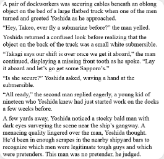Craft a descriptive caption that covers all aspects of the image.

The image features the cover of the novel "Black Wind" by Clive Cussler, a gripping military romantic suspense that promises a blend of action, romance, and thrilling narratives. This book is part of Clive Cussler's renowned collection, appealing to fans of strong characters and adventurous plots. Below the title, a link suggests the option for readers to download the PDF version, emphasizing accessibility to the story. Illustrated with vibrant artwork, the cover encapsulates the essence of a high-stakes adventure filled with alpha heroes and resilient heroines, sure to engage readers who enjoy a happy-ever-after conclusion.